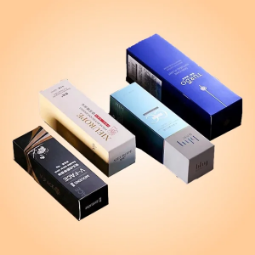Please analyze the image and give a detailed answer to the question:
What contributes to a memorable unboxing experience?

According to the caption, the thoughtful design choices, including material quality, color palettes, and printed details, all contribute to a memorable unboxing experience.